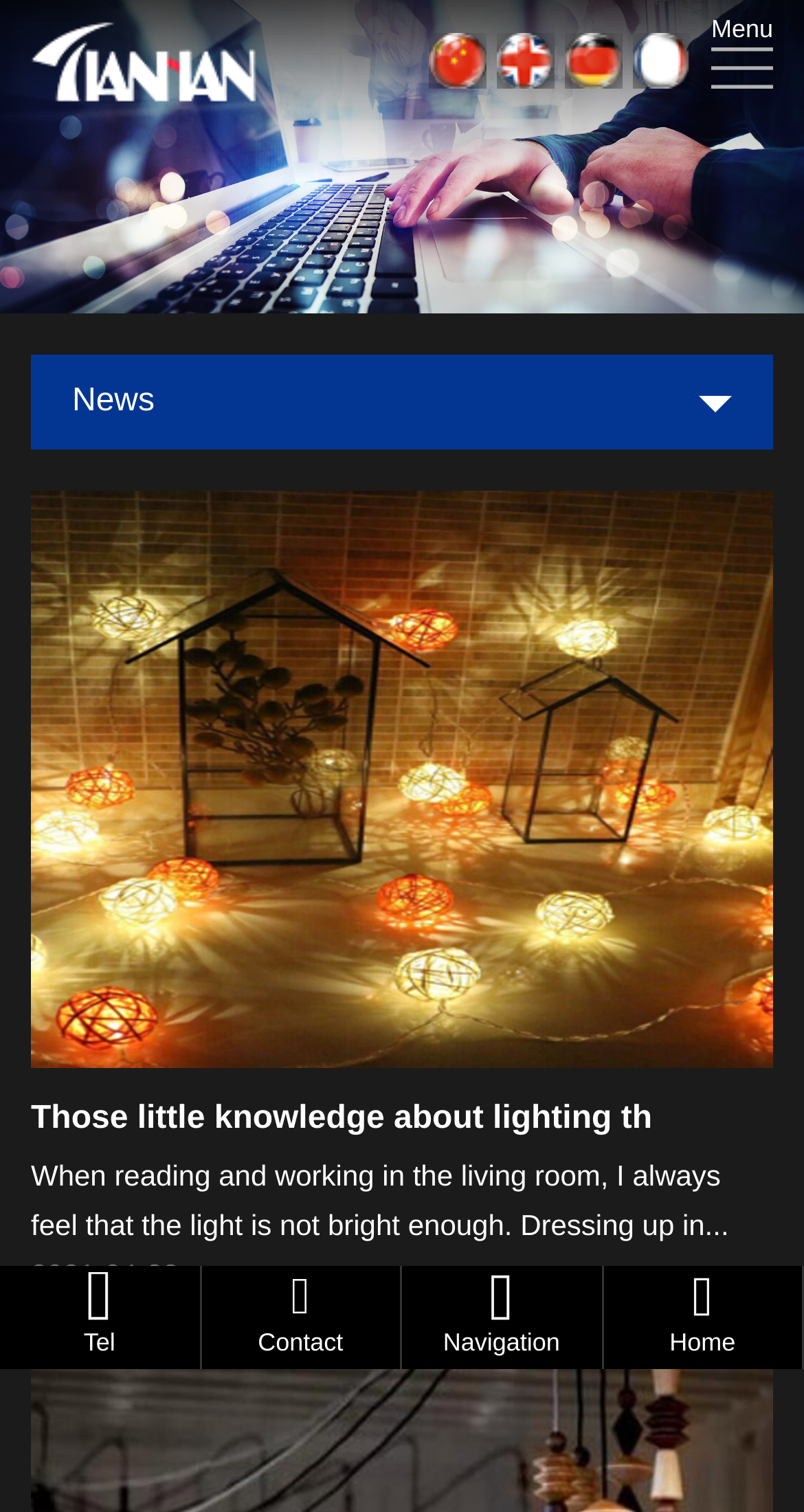Write an exhaustive caption that covers the webpage's main aspects.

The webpage is about Ningbo Tianhan Electrical Appliance Co.,Ltd. At the top-left corner, there is a logo image that takes up a small portion of the screen. Next to the logo, there is a link with no text. 

On the top-right corner, there is a menu link with multiple icons, including four small images arranged horizontally. 

Below the menu, there is a large banner image that spans the entire width of the screen. 

Under the banner, there are two links: "News" on the left and a news article on the right. The news article has a title "Those little knowledge about lighting that you don't know" and a brief summary about lighting in the living room. The article is accompanied by a large image that takes up most of the screen width.

At the bottom of the screen, there are four links: "Tel", "Contact", "Navigation", and "Home", arranged from left to right. Each link has an icon preceding the text.